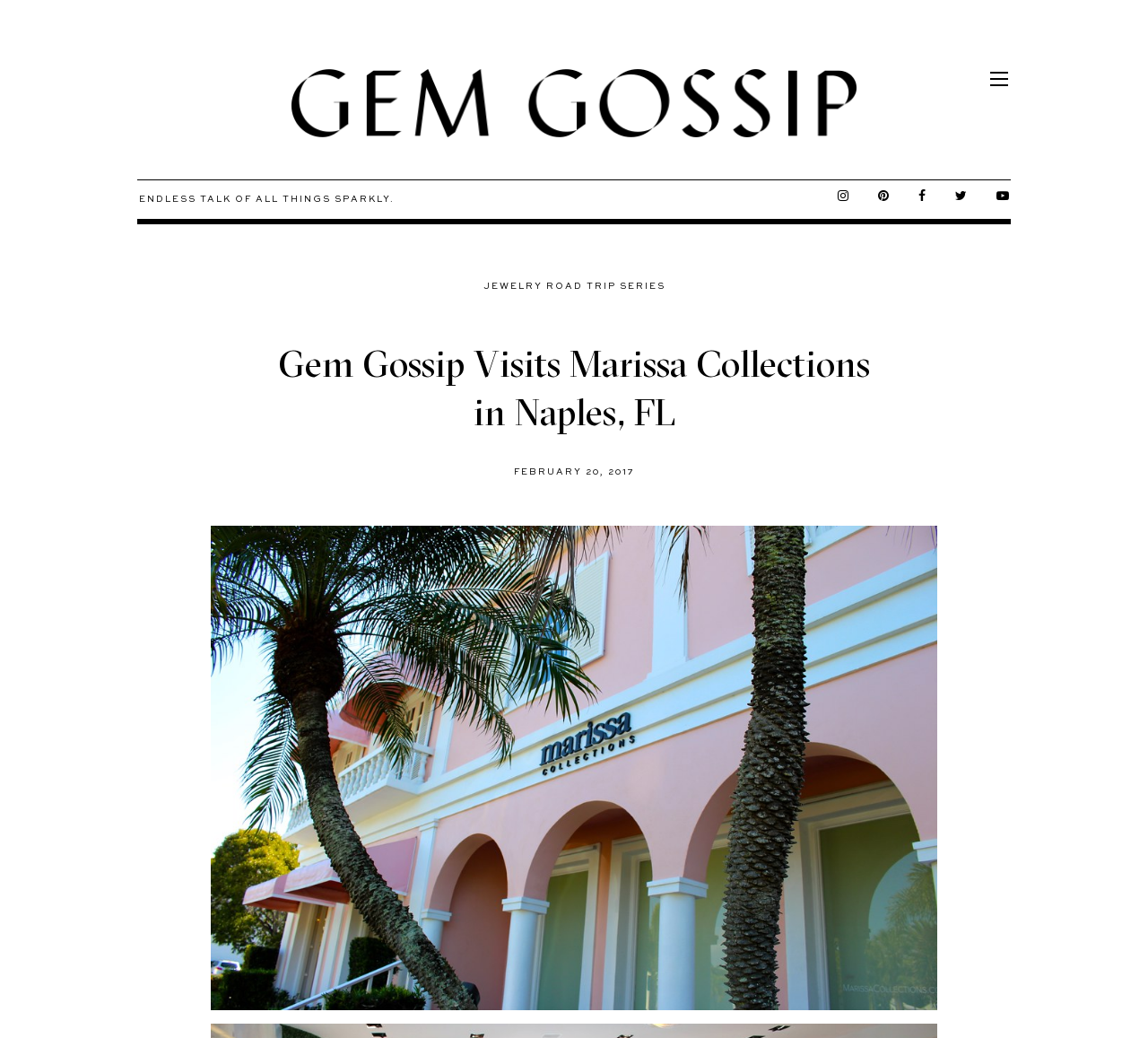What is the name of the jewelry store visited?
Answer the question in a detailed and comprehensive manner.

I found the answer by looking at the image element with the description 'Marissa Collections | Gem Gossip', indicating that it is the name of the jewelry store visited.